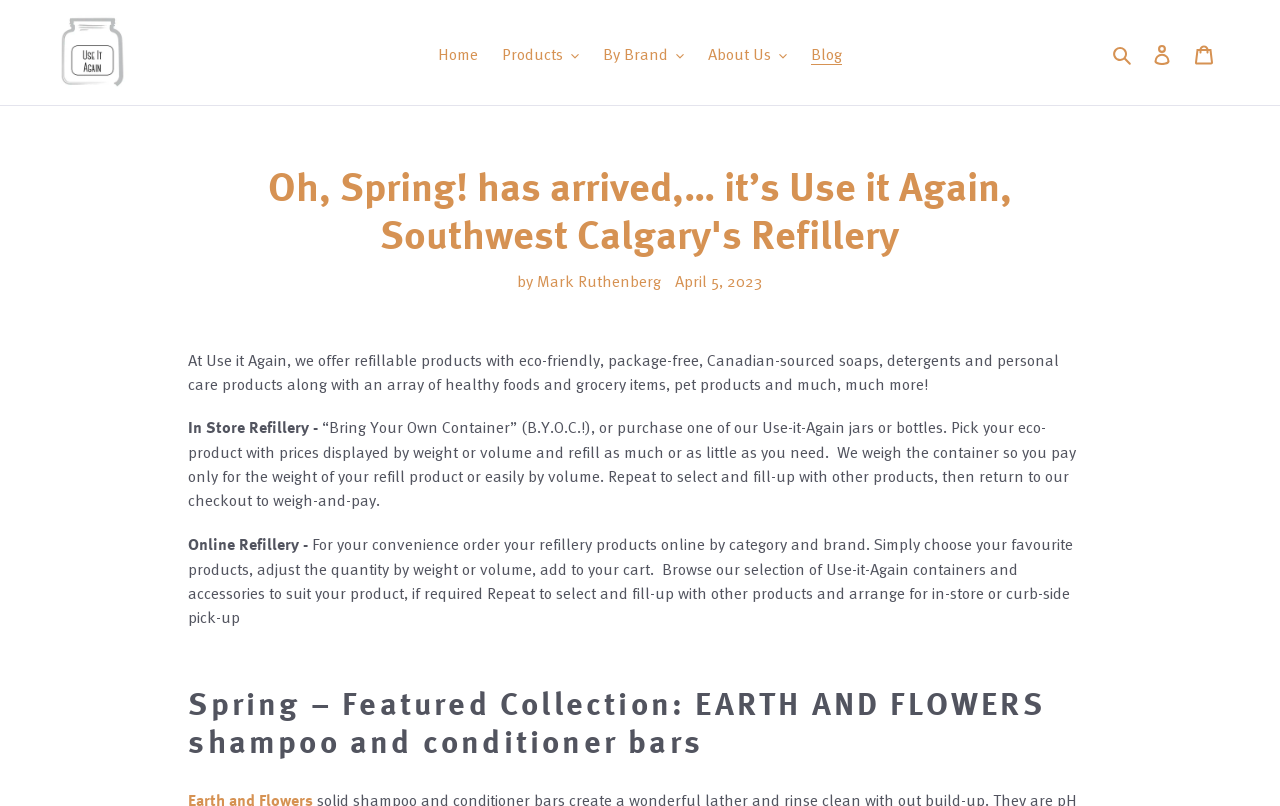Please find and generate the text of the main header of the webpage.

Oh, Spring! has arrived,… it’s Use it Again, Southwest Calgary's Refillery